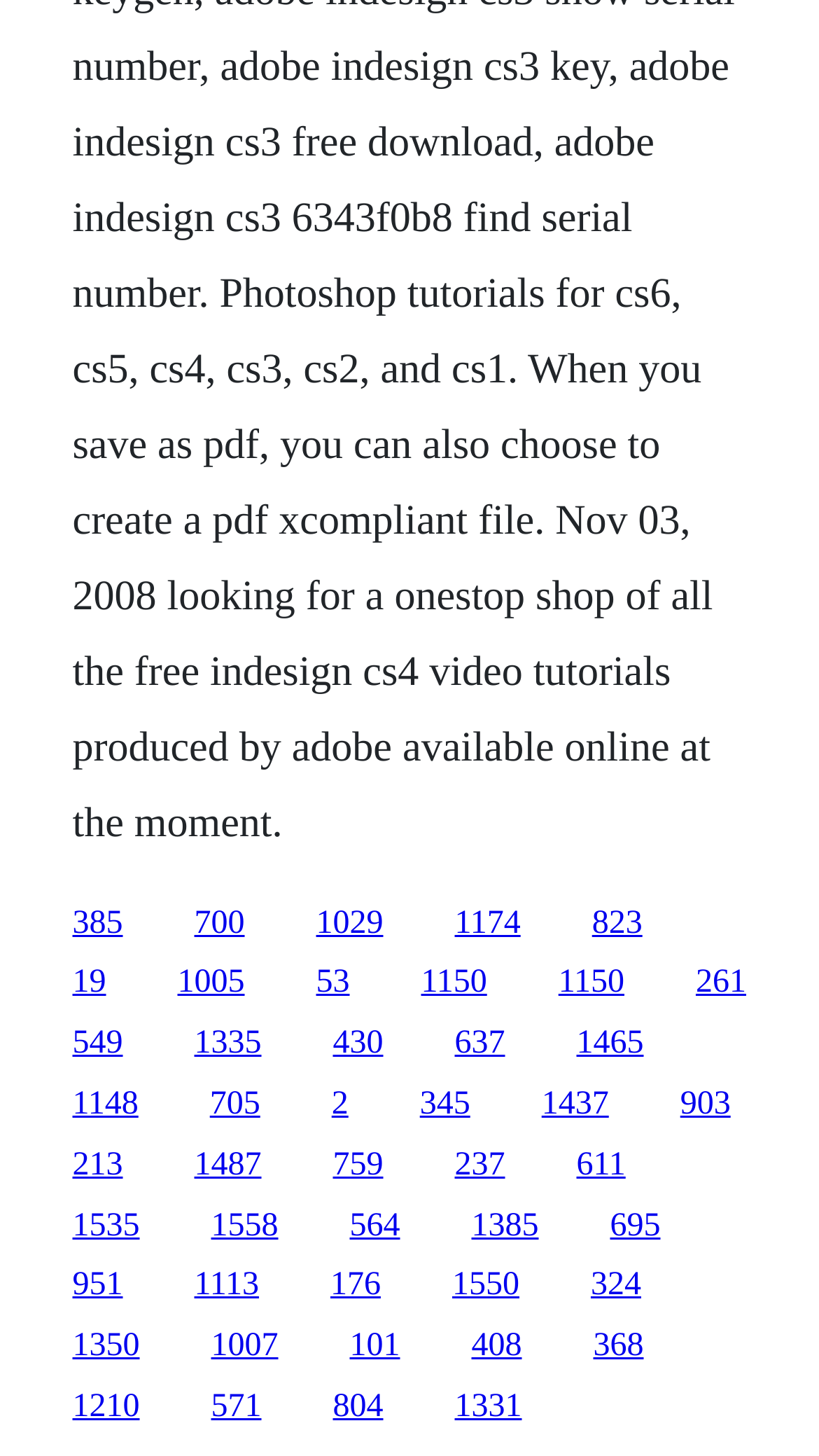Identify the bounding box coordinates of the clickable section necessary to follow the following instruction: "click the first link". The coordinates should be presented as four float numbers from 0 to 1, i.e., [left, top, right, bottom].

[0.088, 0.621, 0.15, 0.646]